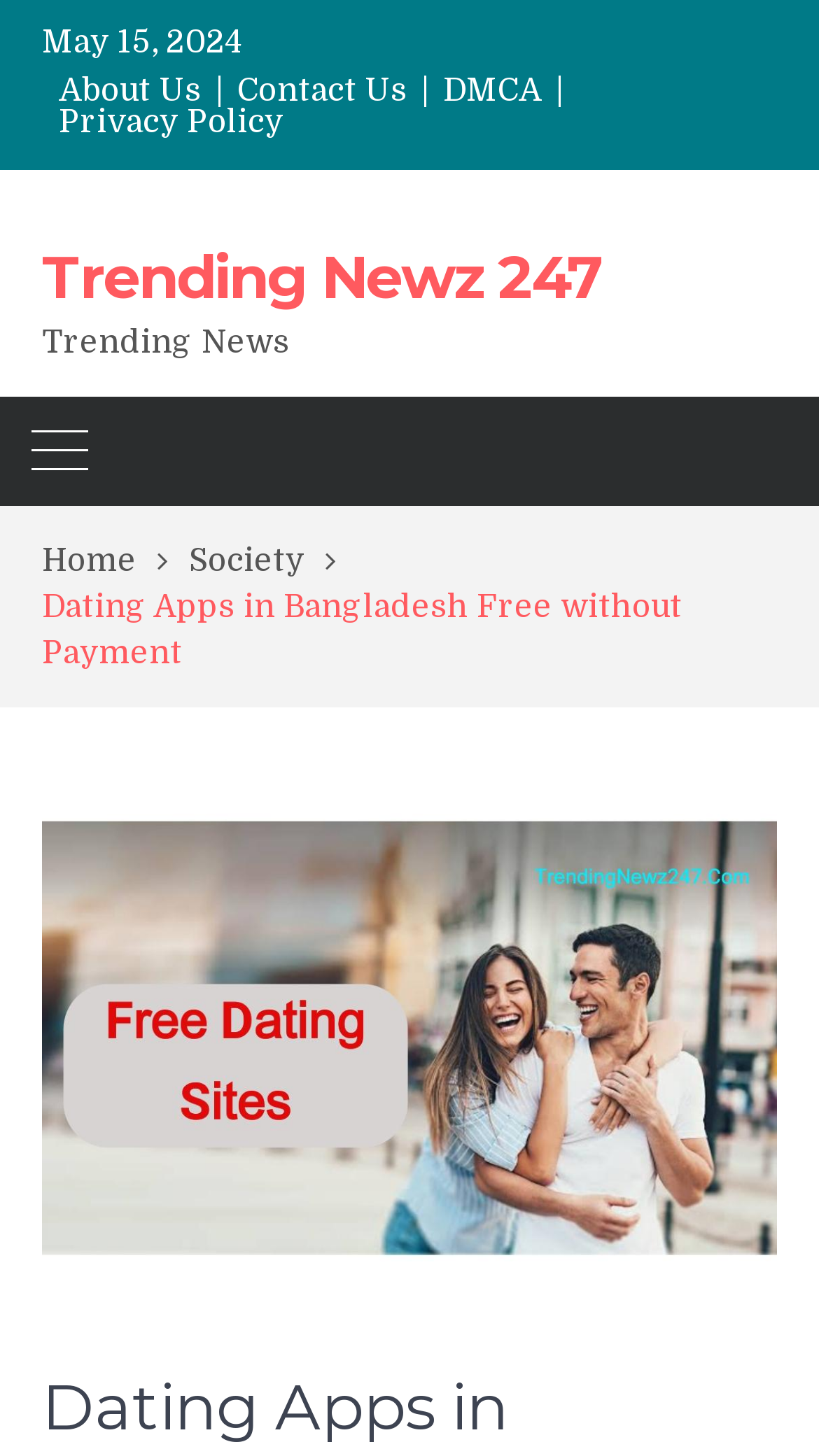Calculate the bounding box coordinates of the UI element given the description: "Home".

[0.051, 0.372, 0.231, 0.398]